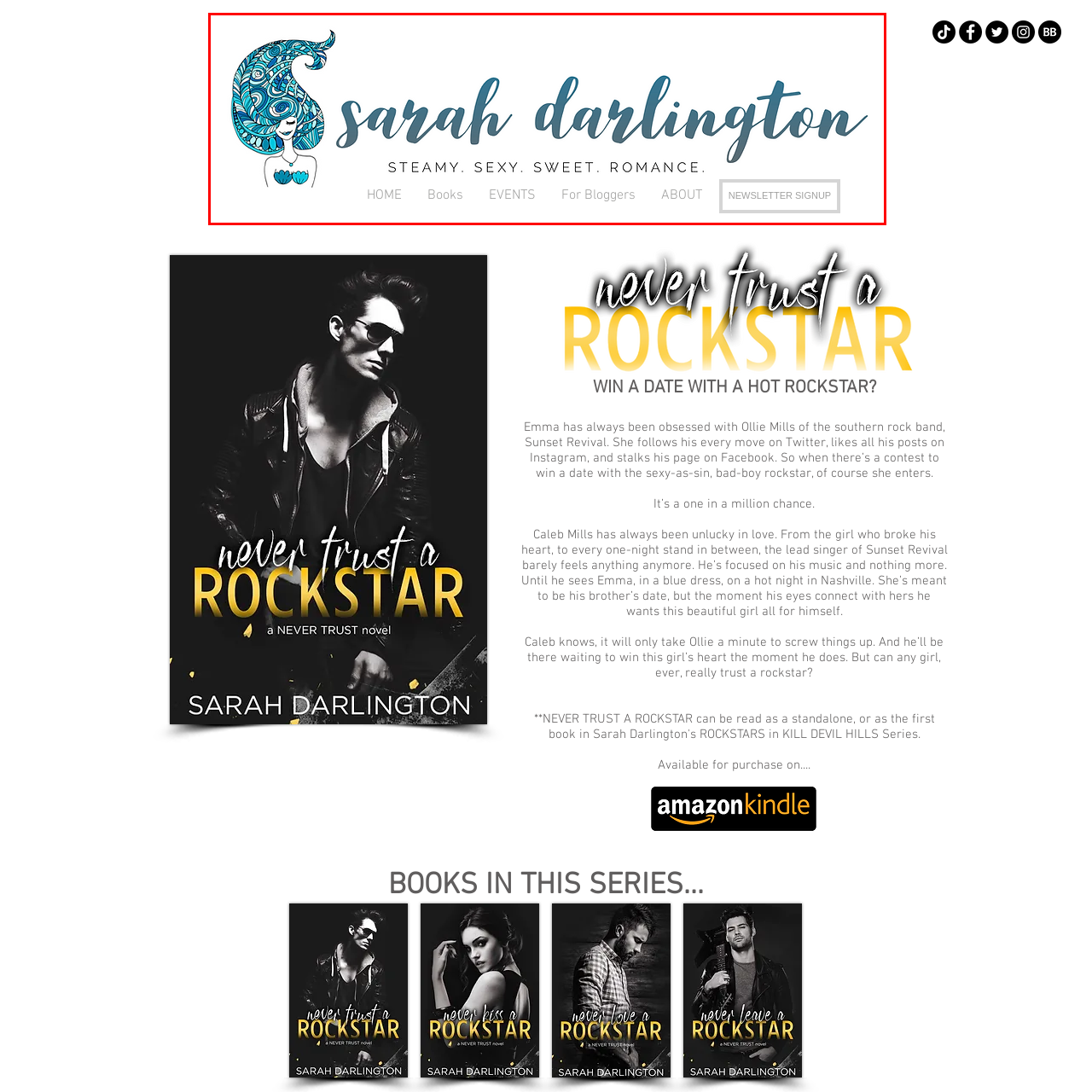Focus on the image within the purple boundary, What is the genre of the author's work? 
Answer briefly using one word or phrase.

Romance